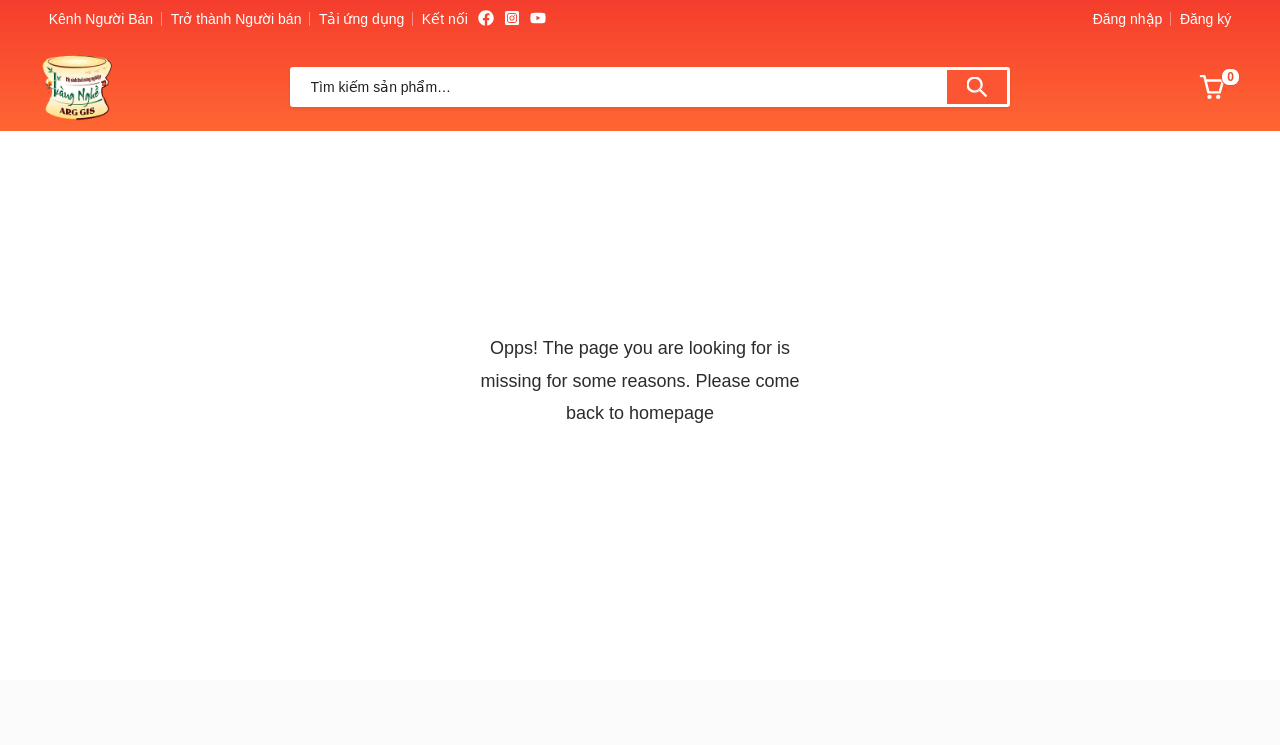Determine the bounding box of the UI component based on this description: "Tải ứng dụng". The bounding box coordinates should be four float values between 0 and 1, i.e., [left, top, right, bottom].

[0.242, 0.007, 0.323, 0.044]